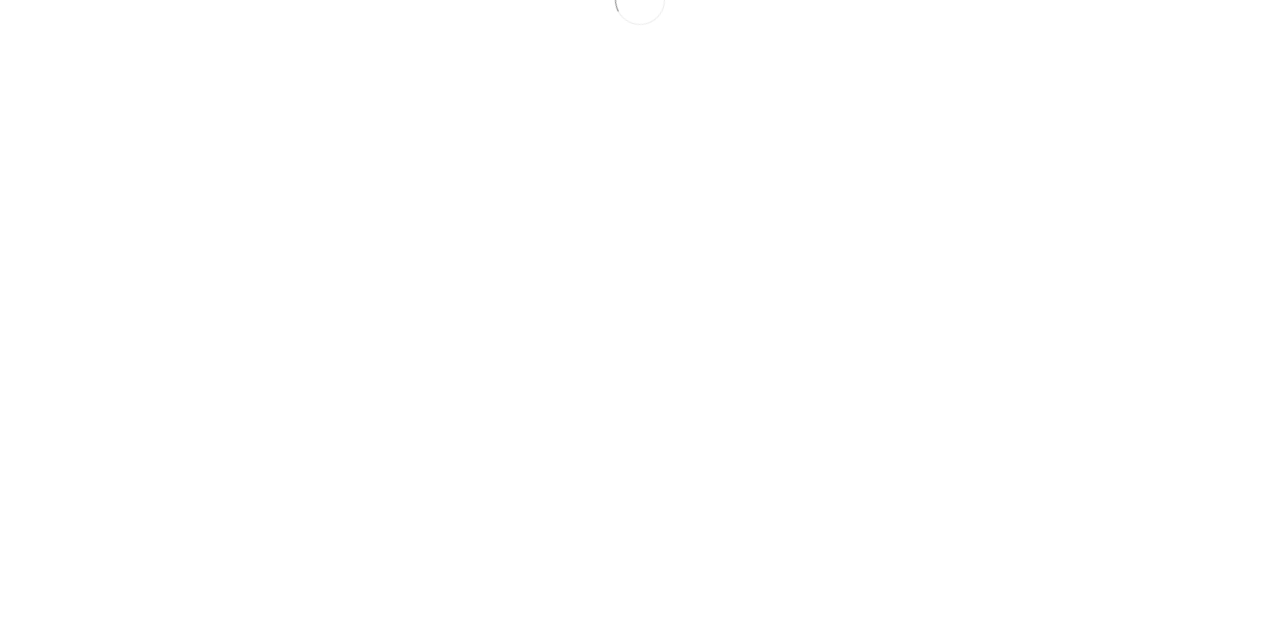Using the format (top-left x, top-left y, bottom-right x, bottom-right y), provide the bounding box coordinates for the described UI element. All values should be floating point numbers between 0 and 1: CONTACT US!

[0.006, 0.507, 0.088, 0.533]